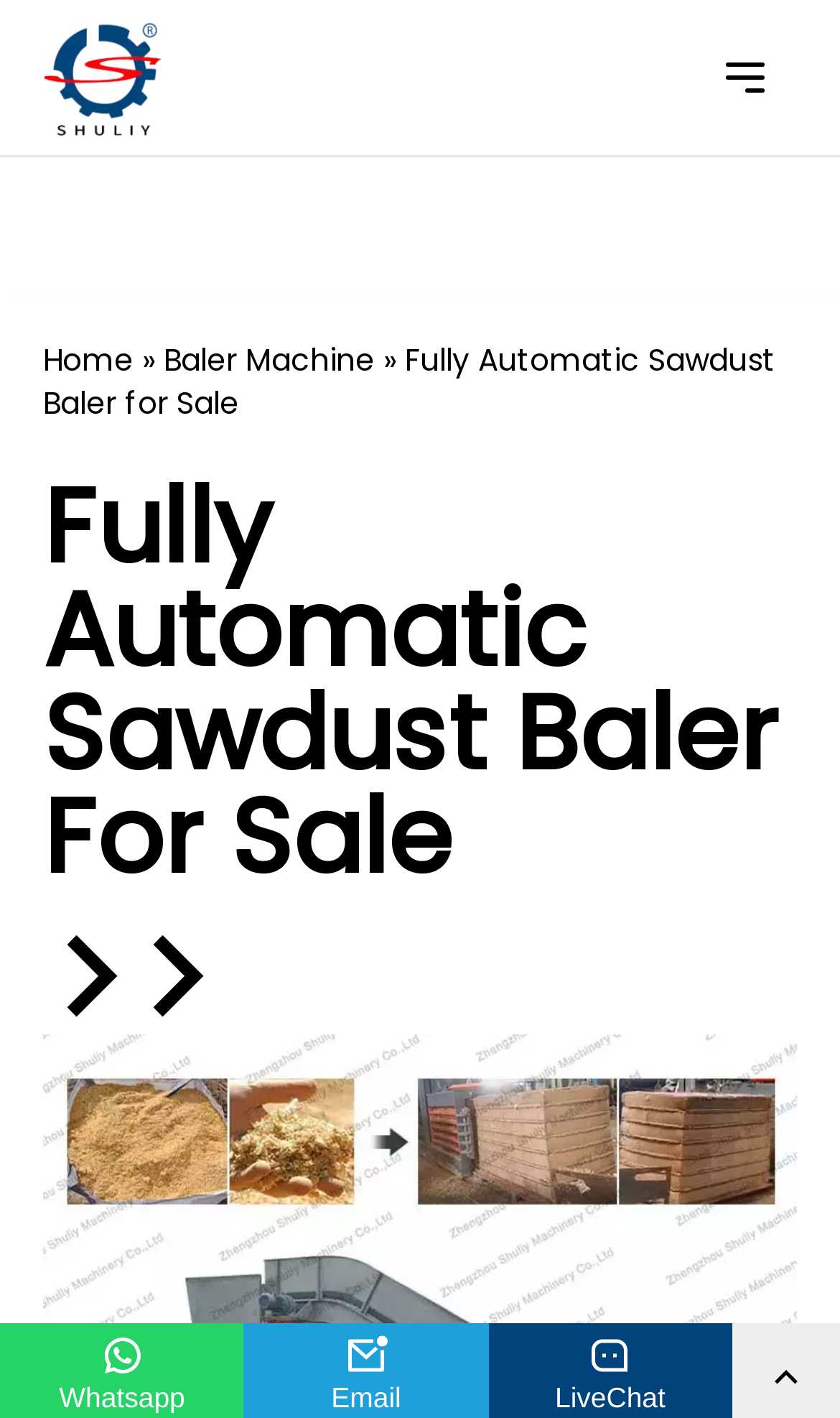Please provide a one-word or short phrase answer to the question:
What is the logo of the company?

Shuliy Group